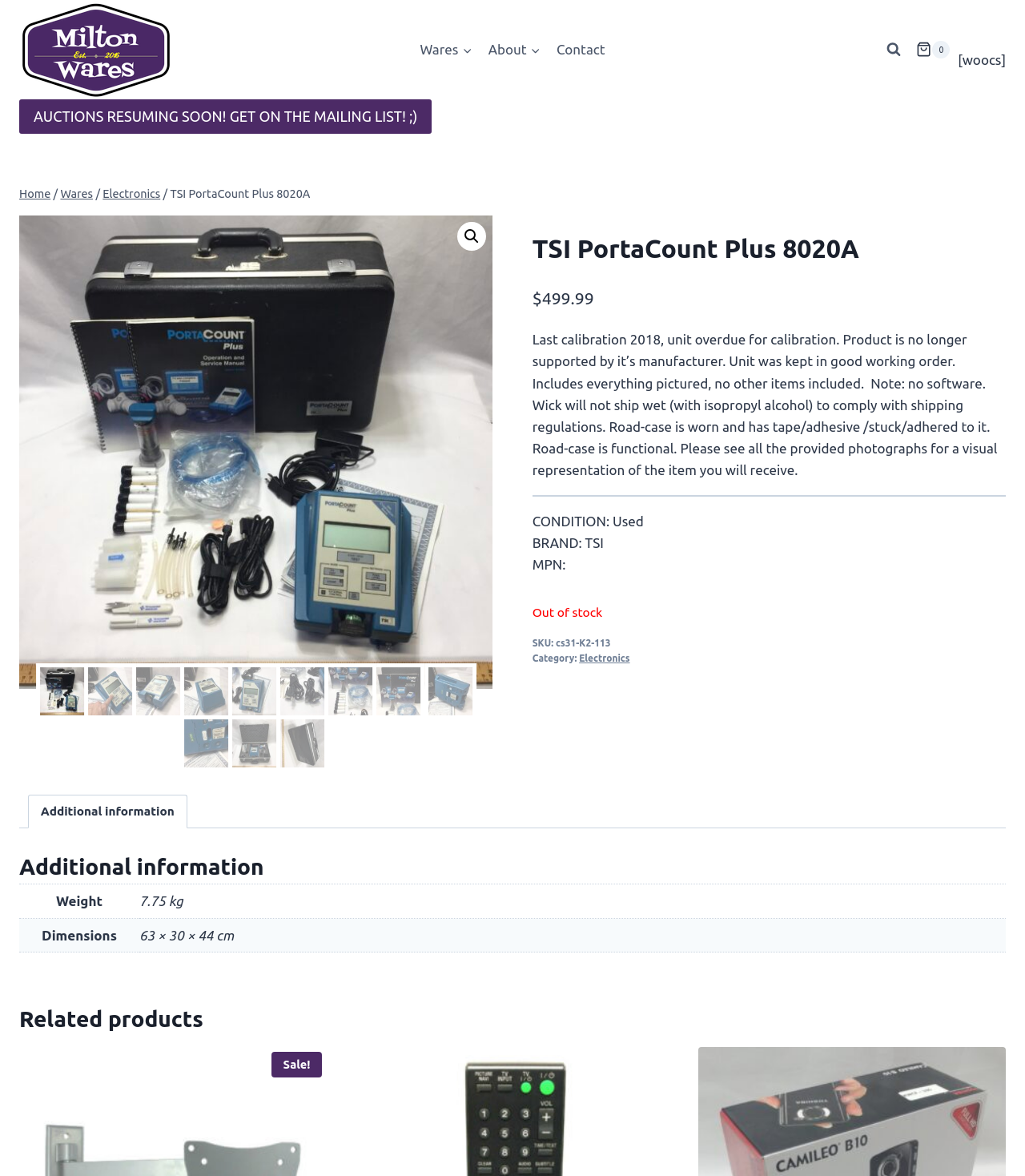Craft a detailed narrative of the webpage's structure and content.

The webpage is about a product, specifically the TSI PortaCount Plus 8020A, sold by Milton Wares. At the top left, there is a link to Milton Wares, accompanied by an image of the company's logo. Next to it, there is a primary navigation menu with links to Wares, About, and Contact. On the top right, there is a button to view the search form and a link to the shopping cart, which also has an image of a cart.

Below the navigation menu, there is a prominent link announcing that auctions will be resuming soon, with an invitation to join the mailing list. Underneath, there is a breadcrumbs navigation menu showing the path from Home to Wares to Electronics to the current product page.

The main content of the page is divided into two sections. On the left, there is a large image of the product, which takes up most of the space. On the right, there are details about the product, including its name, price ($499.99), and a description of its condition, features, and what is included. The description mentions that the product is used, no longer supported by the manufacturer, and has some cosmetic issues with the road case.

Below the product description, there are several sections with additional information, including a table with specifications such as weight and dimensions, and a section for related products. There are also several tabs, including one for additional information, which contains a table with more product details.

Throughout the page, there are several images, including small icons and larger product images, which are scattered across the page.